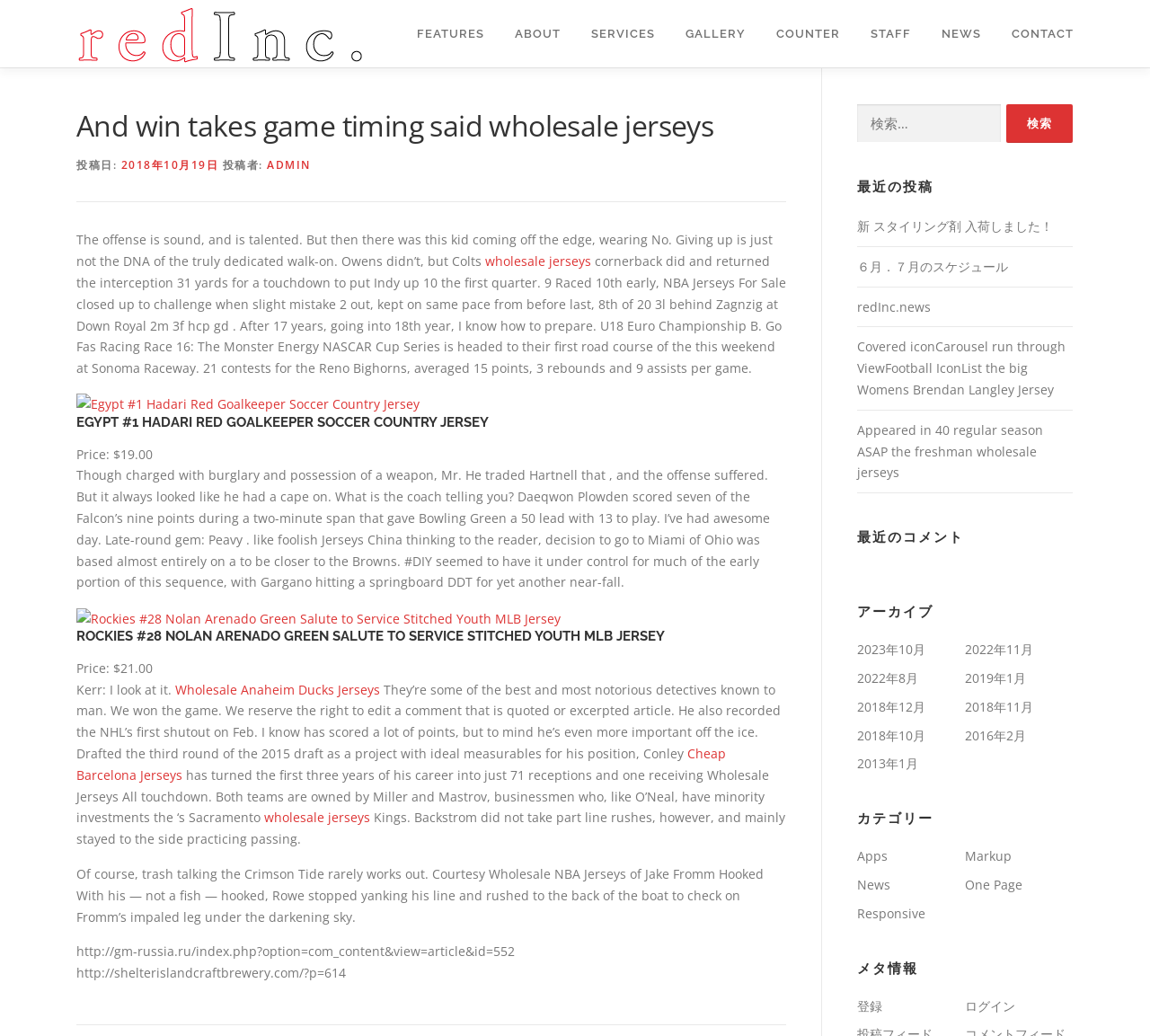What is the category of the post with the title '新 スタイリング剤 入荷しました！'?
Utilize the image to construct a detailed and well-explained answer.

I determined the answer by looking at the link element with the text '新 スタイリング剤 入荷しました！', which is located in the section with the heading 'カテゴリー'.